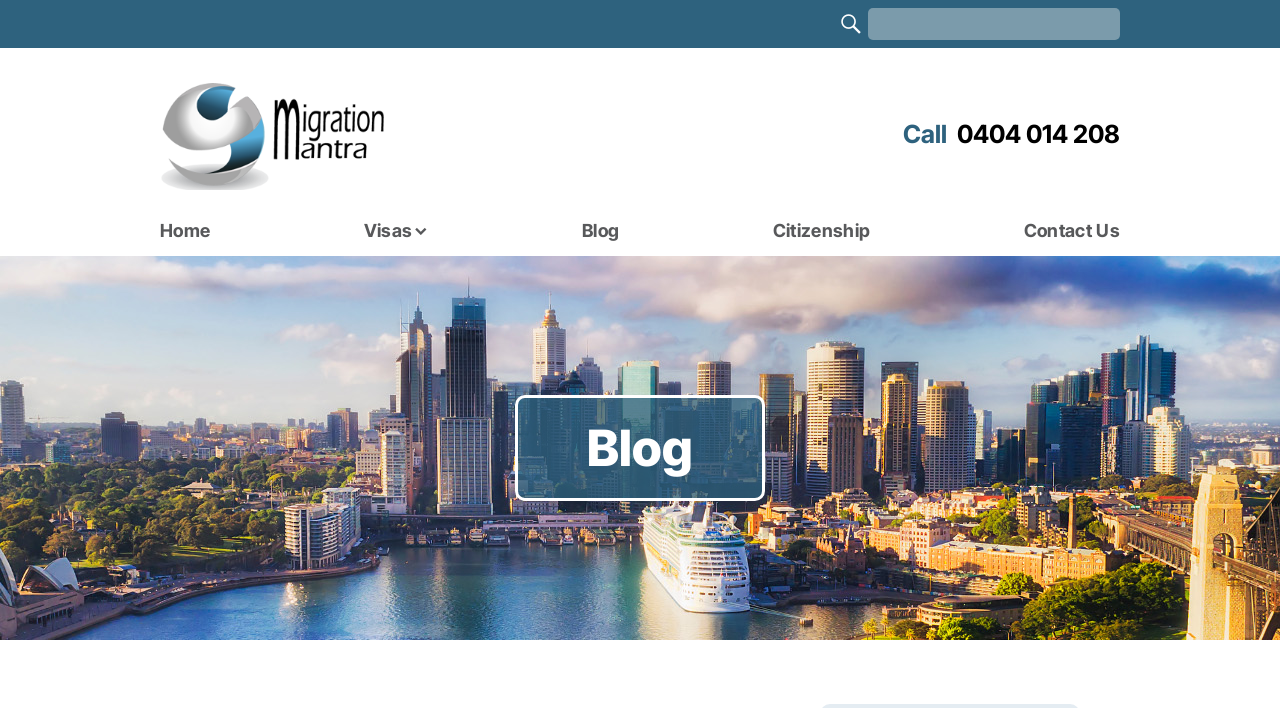Identify the bounding box for the described UI element. Provide the coordinates in (top-left x, top-left y, bottom-right x, bottom-right y) format with values ranging from 0 to 1: 0404 014 208

[0.705, 0.173, 0.875, 0.208]